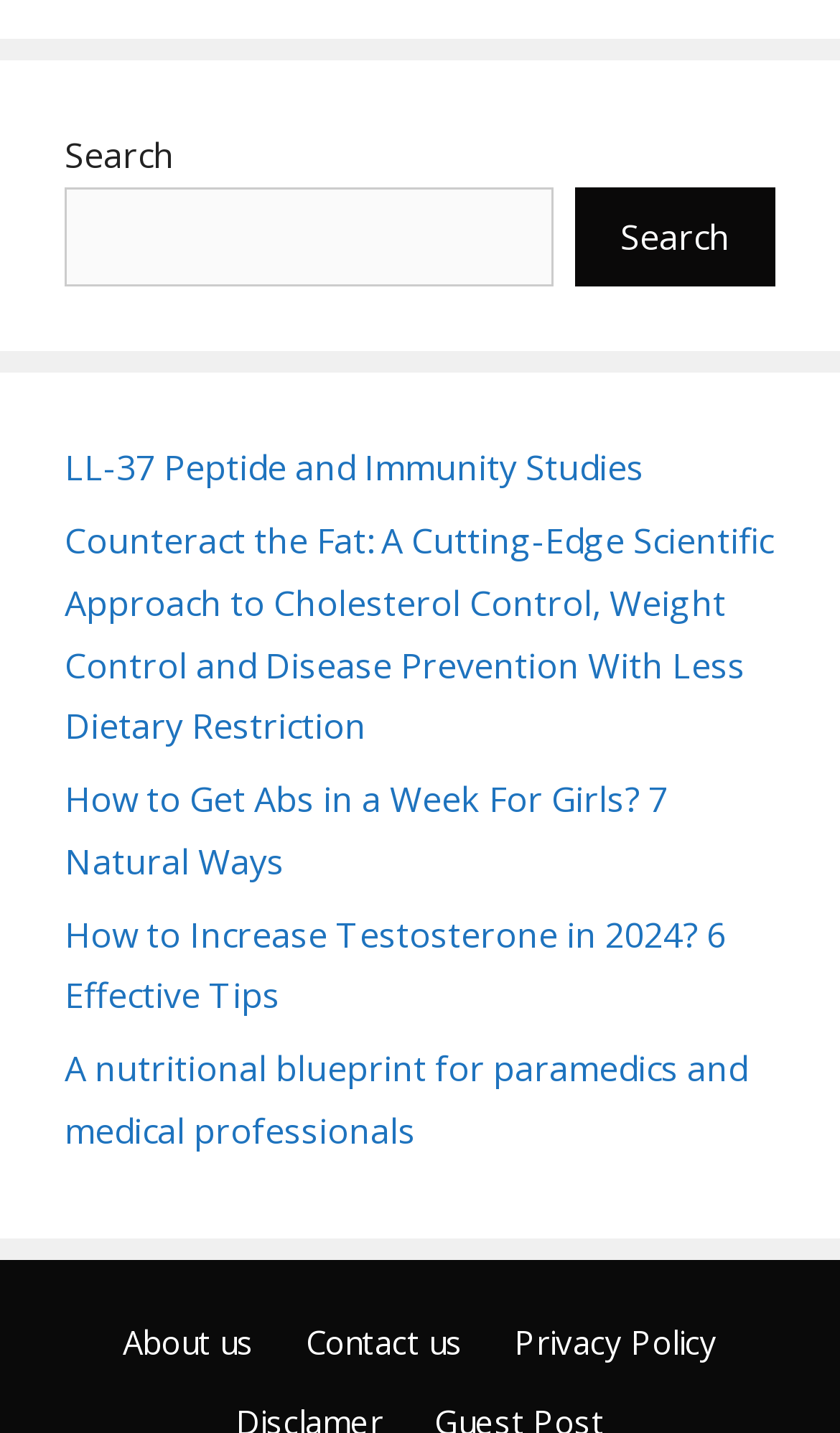Please locate the bounding box coordinates of the element that should be clicked to achieve the given instruction: "Search for something".

[0.077, 0.131, 0.659, 0.2]